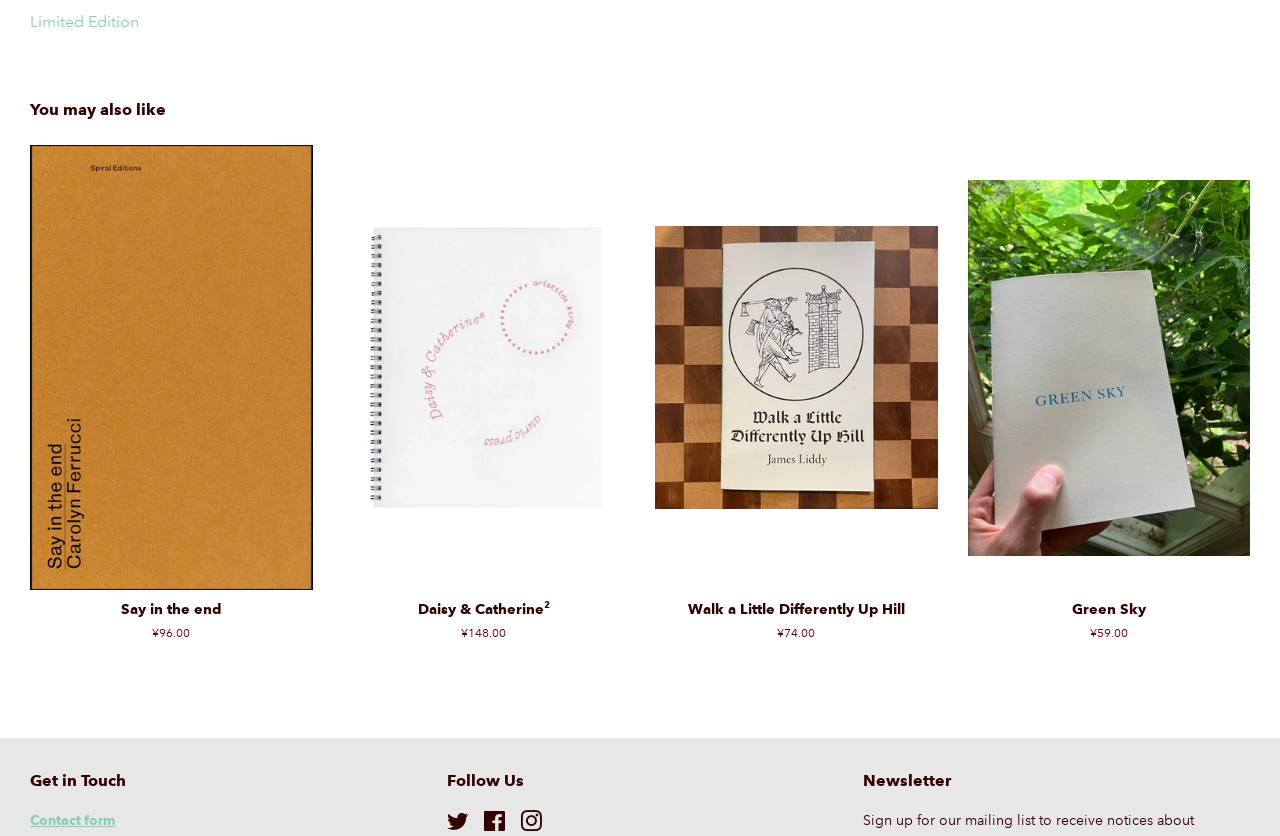Identify the bounding box coordinates for the UI element described by the following text: "Green Sky Regular price ¥59.00". Provide the coordinates as four float numbers between 0 and 1, in the format [left, top, right, bottom].

[0.756, 0.174, 0.977, 0.811]